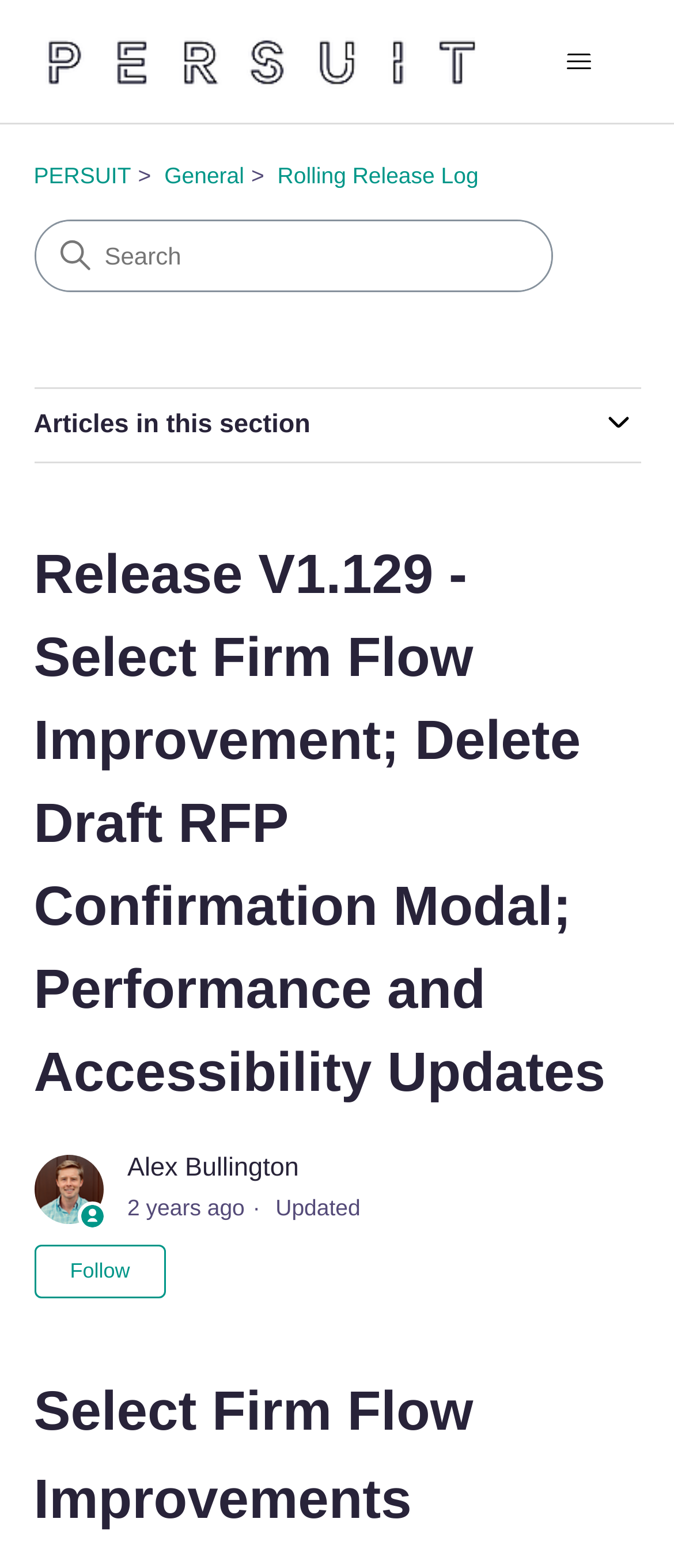How many people are following the article?
Respond to the question with a single word or phrase according to the image.

No one